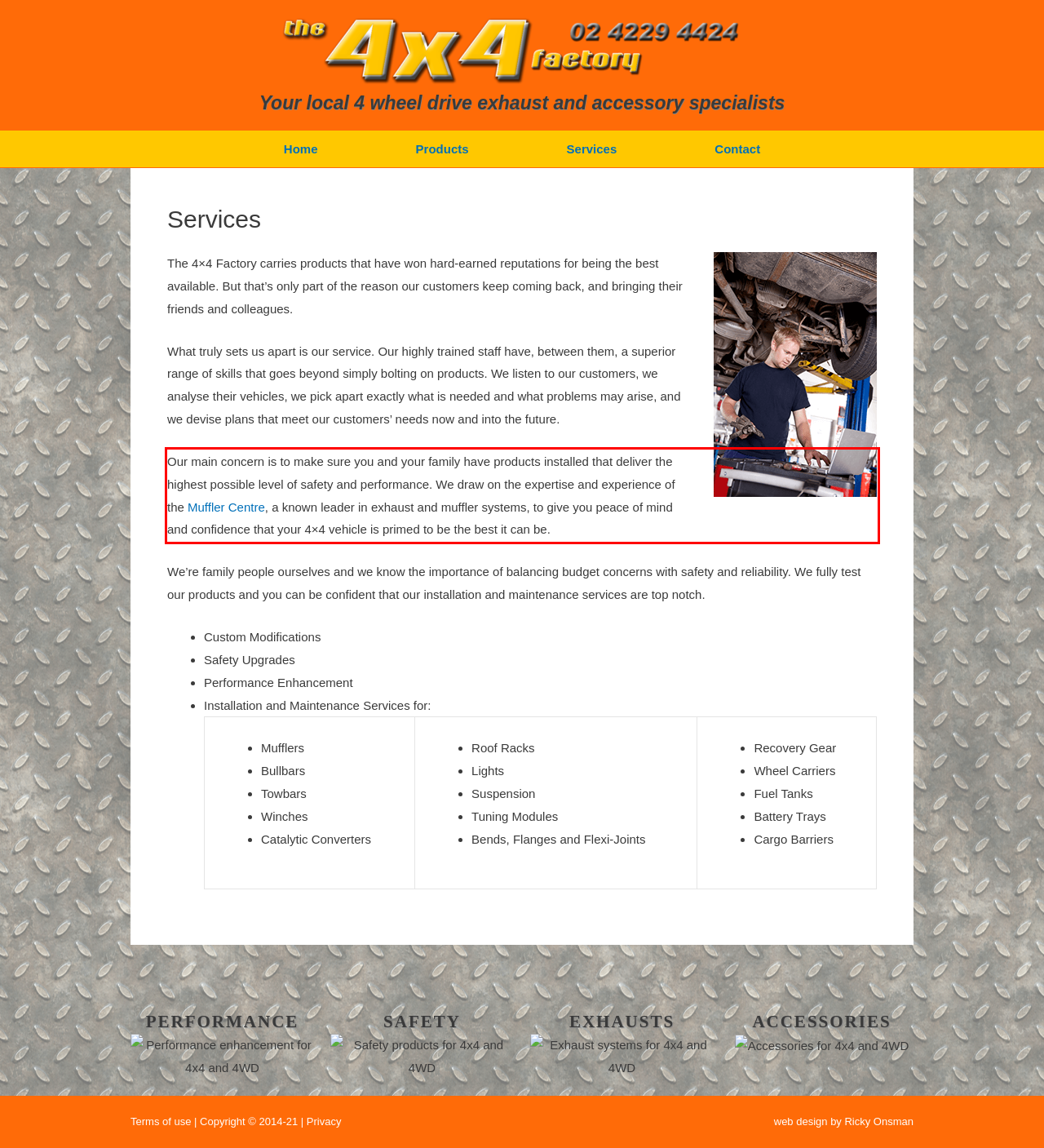Analyze the screenshot of the webpage that features a red bounding box and recognize the text content enclosed within this red bounding box.

Our main concern is to make sure you and your family have products installed that deliver the highest possible level of safety and performance. We draw on the expertise and experience of the Muffler Centre, a known leader in exhaust and muffler systems, to give you peace of mind and confidence that your 4×4 vehicle is primed to be the best it can be.